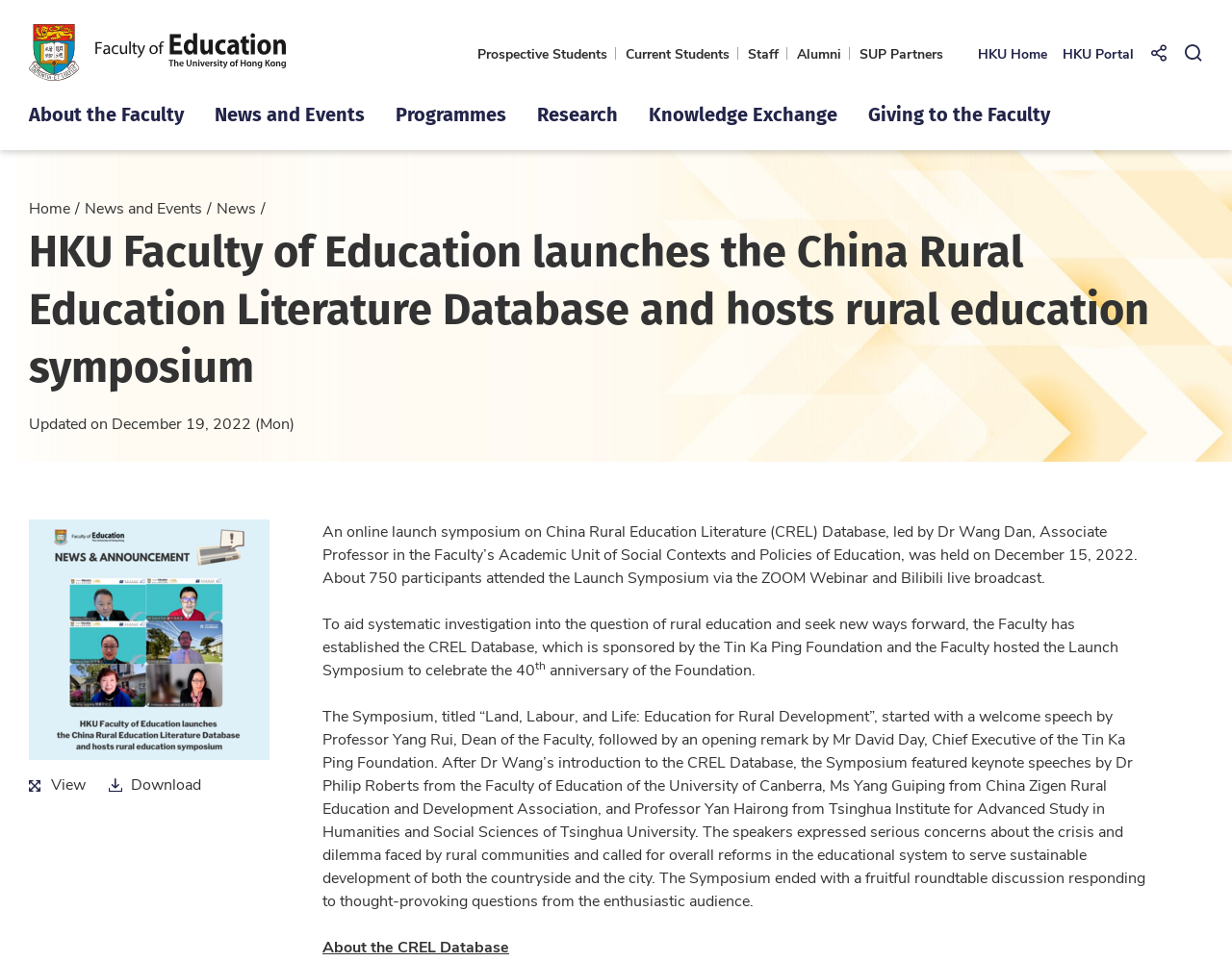How many links are there in the top navigation bar?
Refer to the image and respond with a one-word or short-phrase answer.

7